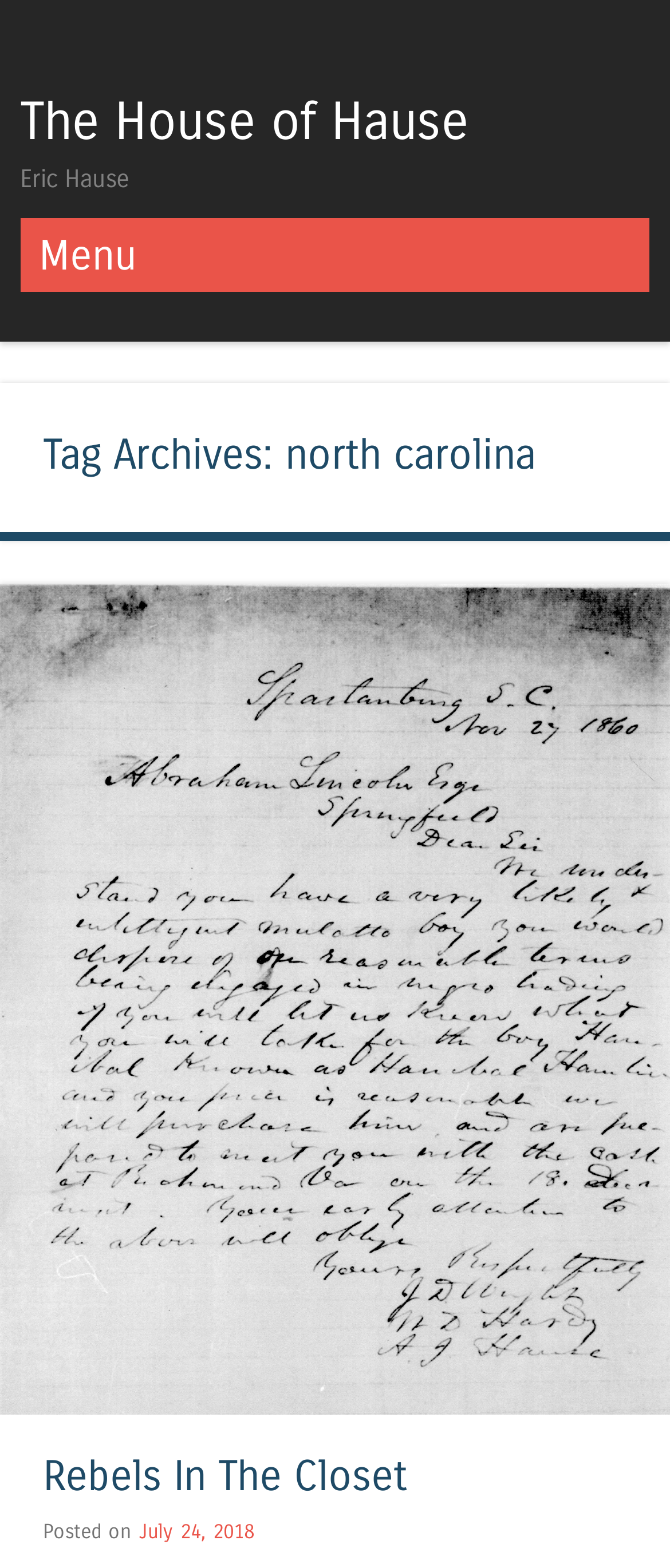What is the name of the author?
Please use the image to provide a one-word or short phrase answer.

Eric Hause